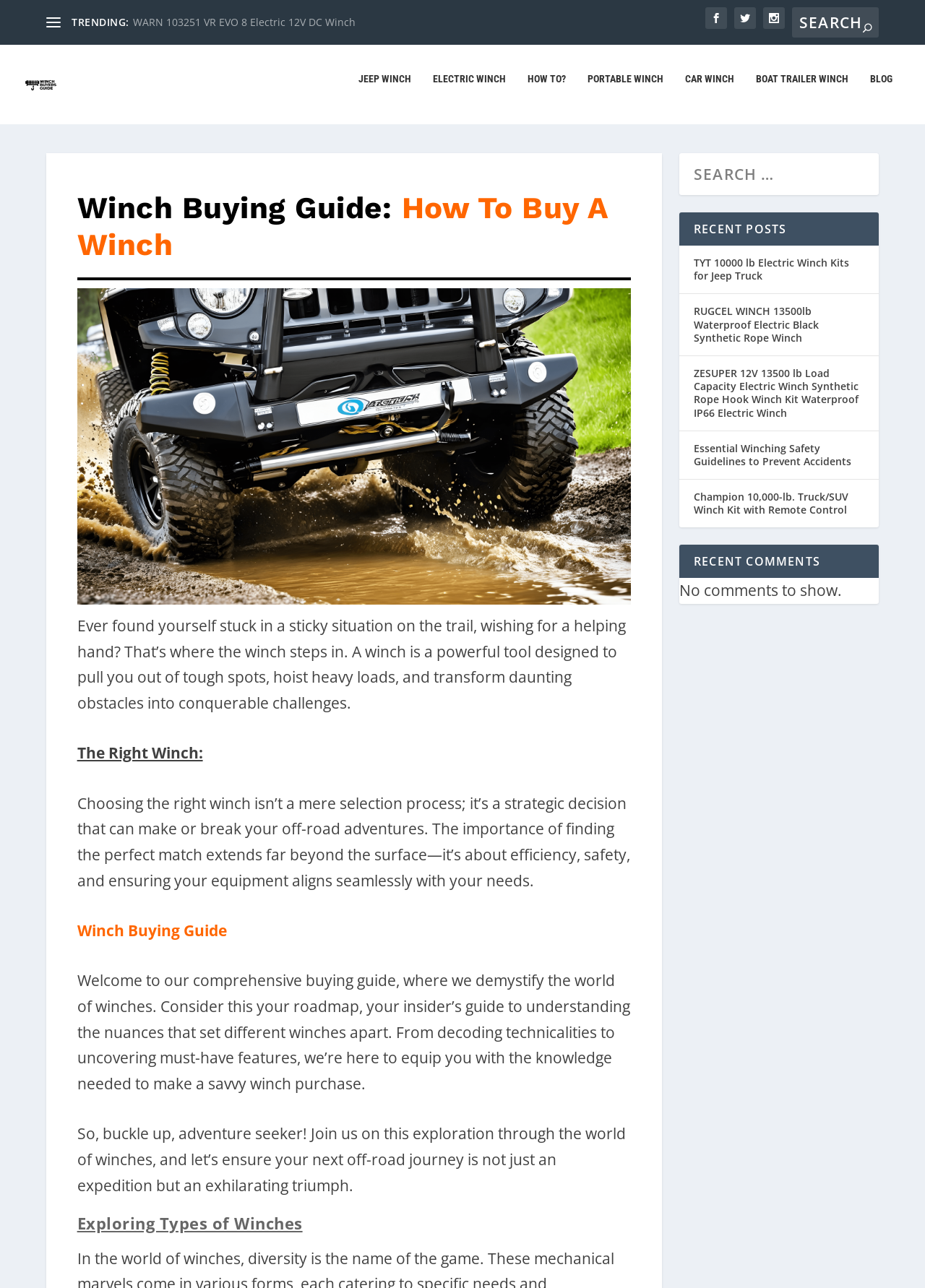Please reply with a single word or brief phrase to the question: 
How many types of winches are explored on this webpage?

Not specified